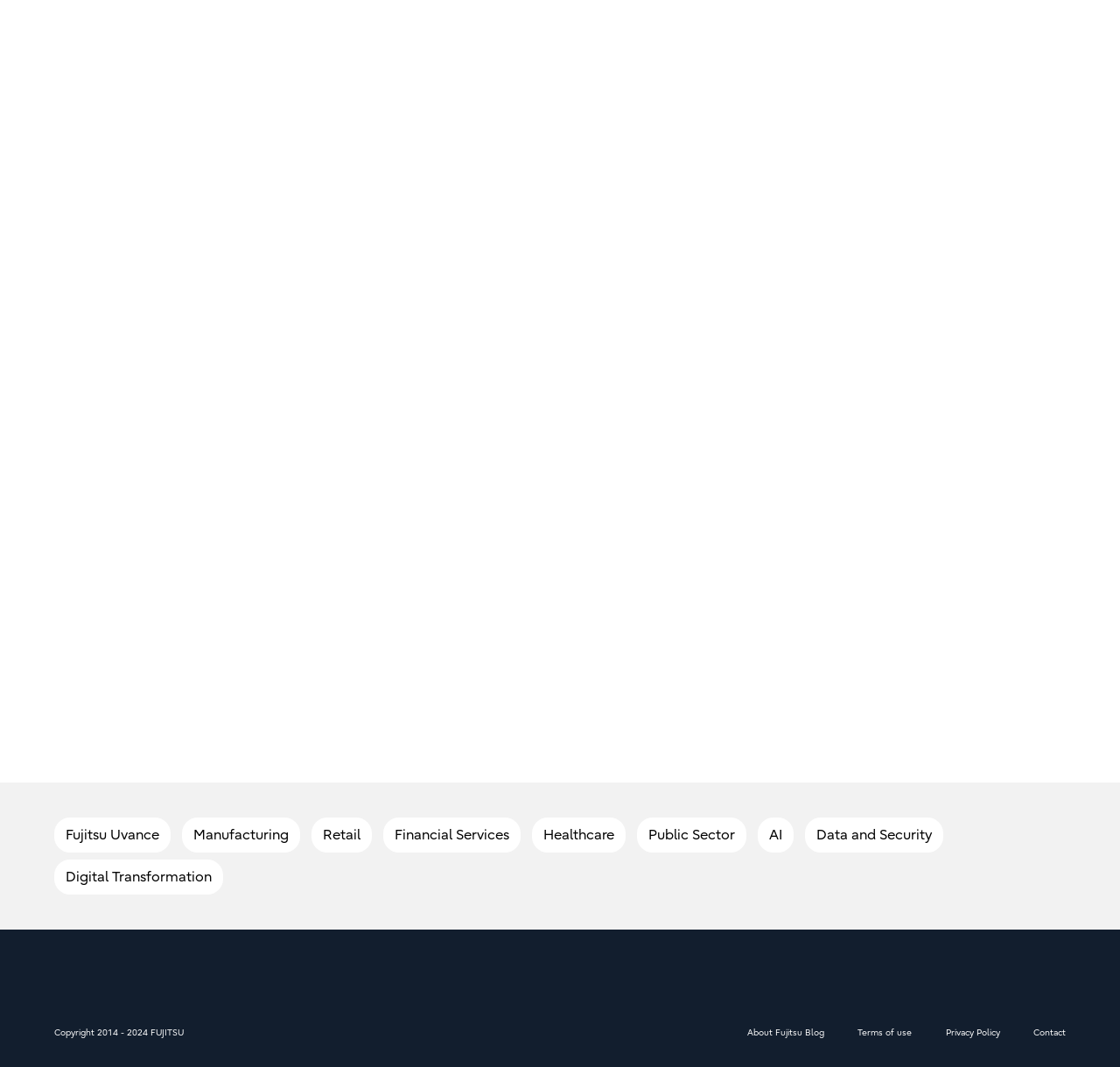How many links are in the top section? Based on the screenshot, please respond with a single word or phrase.

7